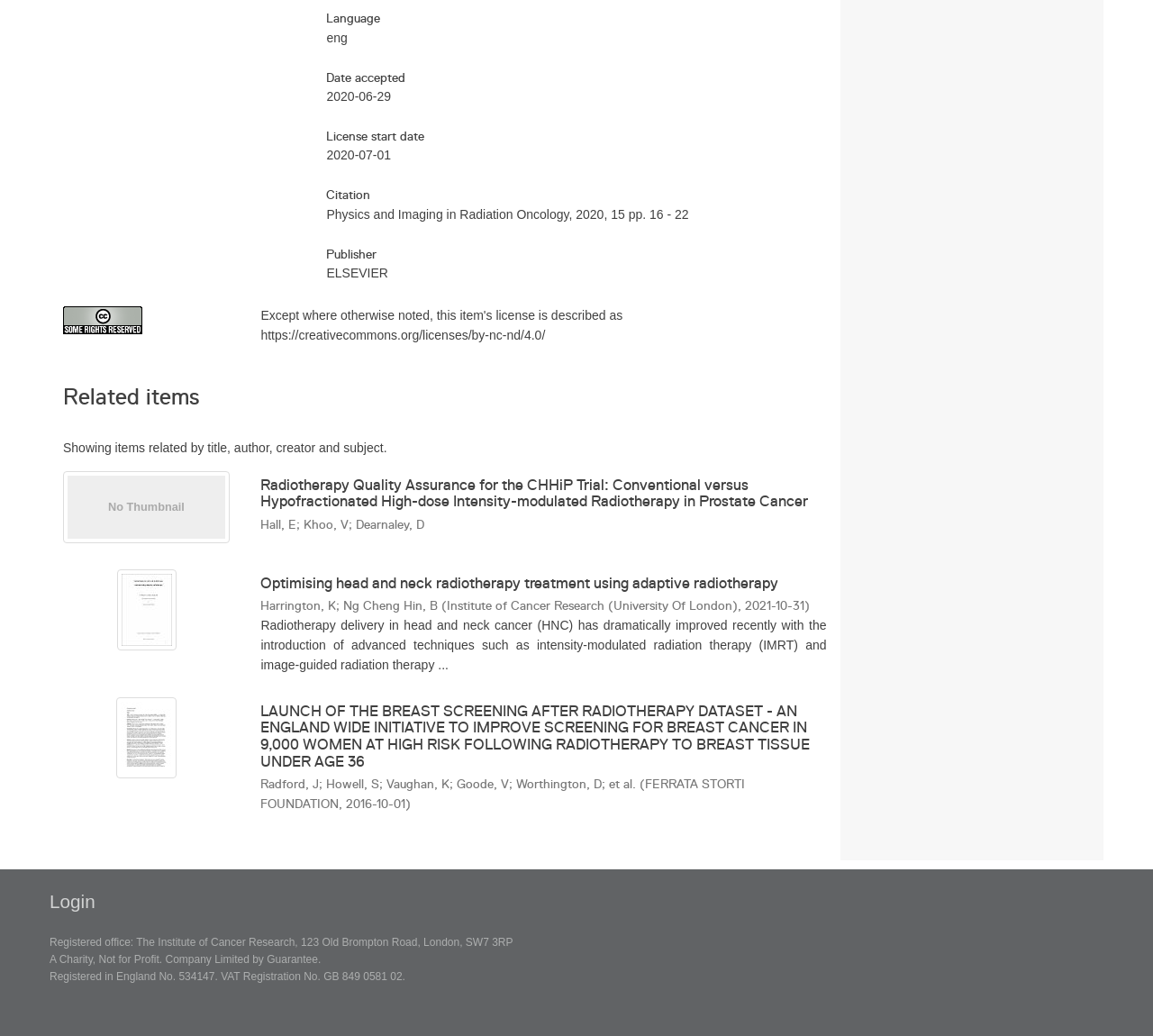Who is the author of the first related item?
Based on the image, give a one-word or short phrase answer.

Hall, E;